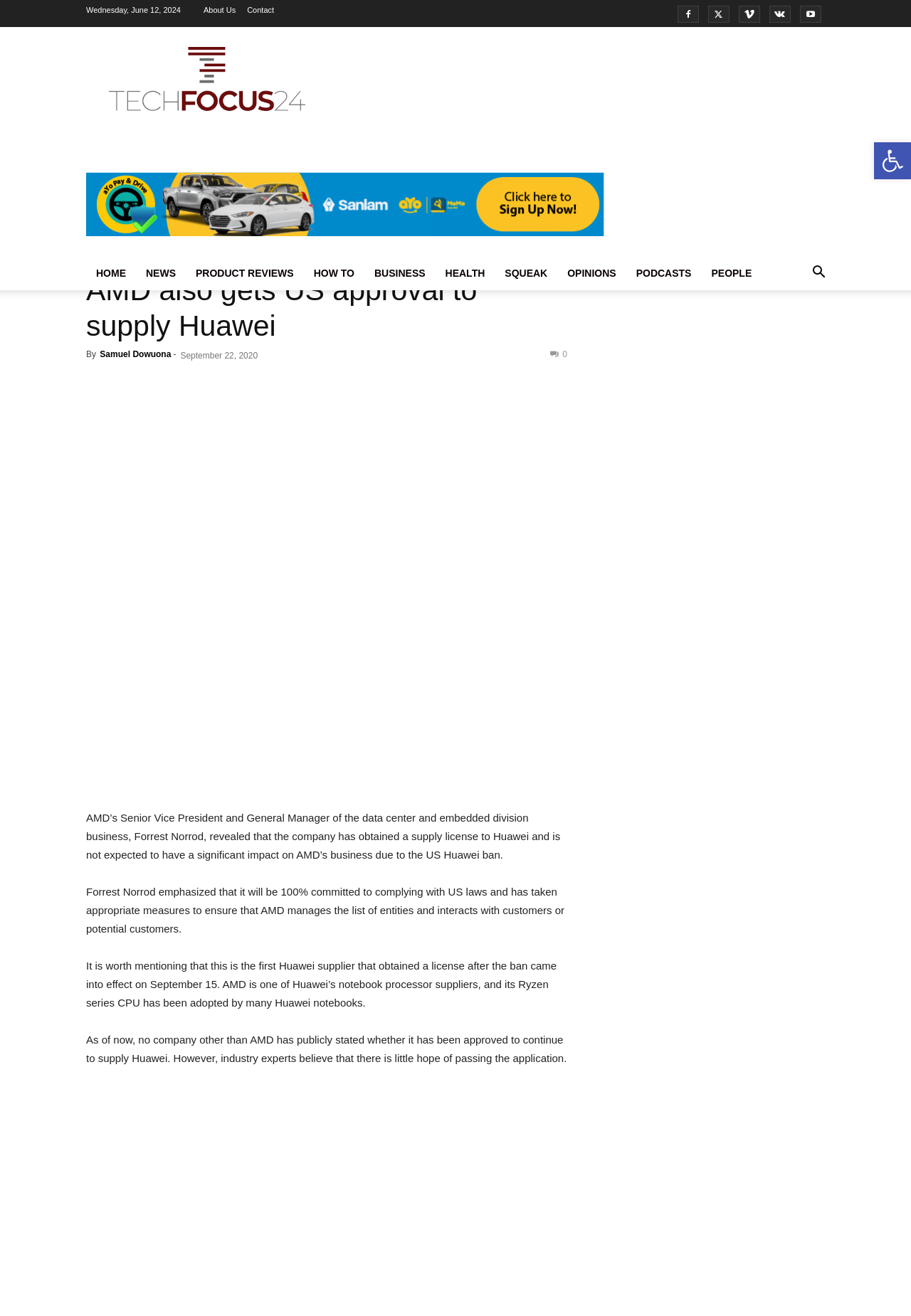Create a detailed narrative of the webpage’s visual and textual elements.

This webpage is about a news article titled "AMD also gets US approval to supply Huawei" from TechFocus24. At the top left, there is a logo of TechFocus24, and next to it, there is a horizontal menu with links to "About Us", "Contact", and social media icons. Below the menu, there is a date "Wednesday, June 12, 2024" displayed.

On the top right, there is a search button and a horizontal menu with links to various categories such as "HOME", "NEWS", "PRODUCT REVIEWS", "HOW TO", "BUSINESS", "HEALTH", "SQUEAK", "OPINIONS", "PODCASTS", and "PEOPLE".

The main content of the webpage is an article about AMD obtaining a supply license to Huawei. The article is divided into sections, with headings and paragraphs of text. There is a byline "By Samuel Dowuona" and a date "September 22, 2020" below the title. The article discusses AMD's decision to supply Huawei and its implications.

On the right side of the article, there are social media sharing links and a "Share" button. Below the article, there is a related image and a table with some information.

At the bottom of the webpage, there is a complementary section with some links and a button to open the toolbar accessibility tools.